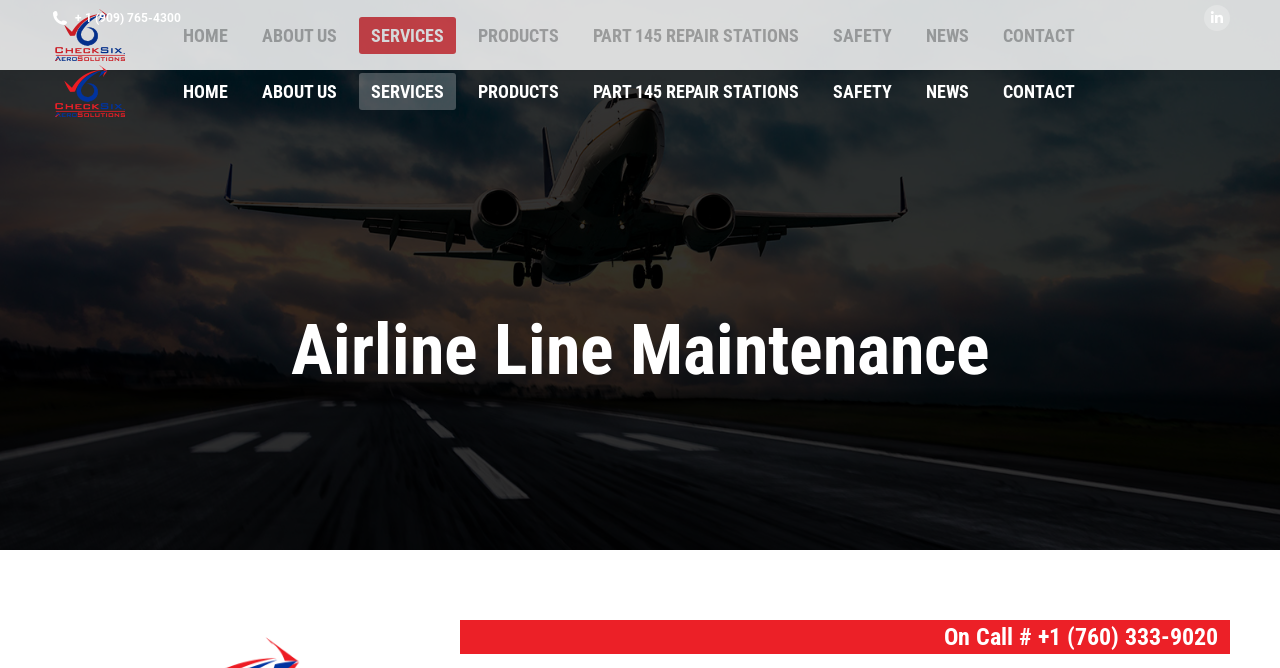Locate the bounding box coordinates of the clickable area needed to fulfill the instruction: "Contact the company".

[0.774, 0.109, 0.849, 0.164]